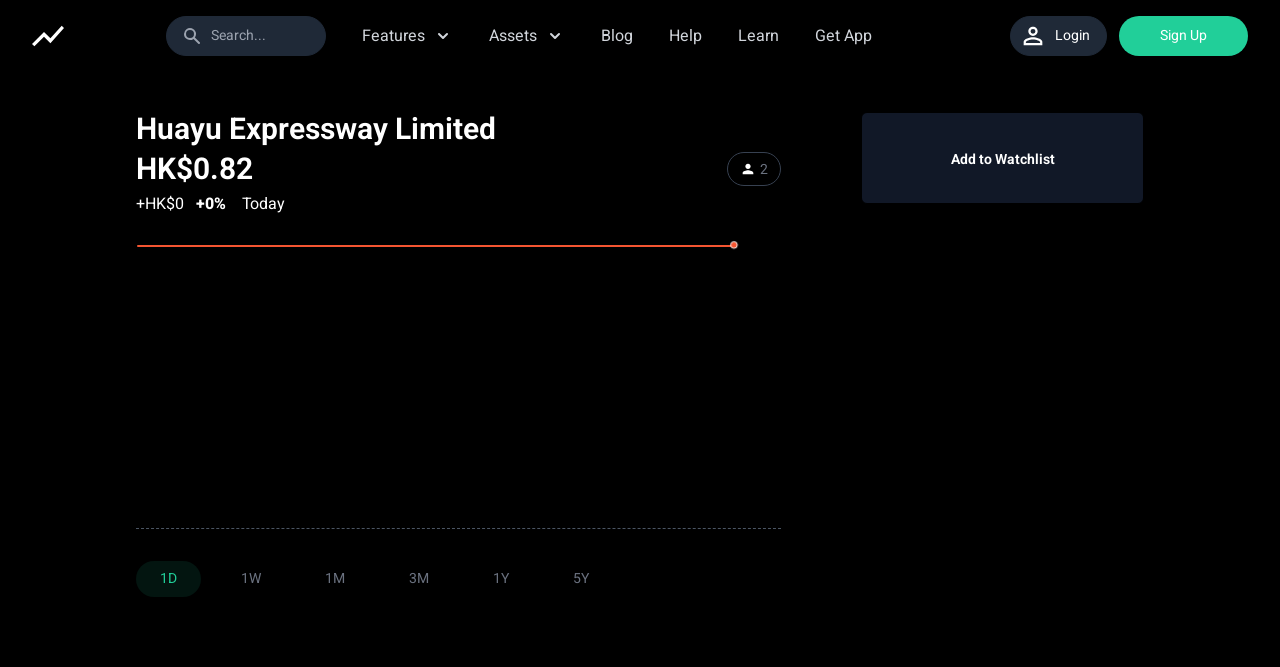Kindly provide the bounding box coordinates of the section you need to click on to fulfill the given instruction: "View the 'Blog'".

[0.47, 0.036, 0.495, 0.072]